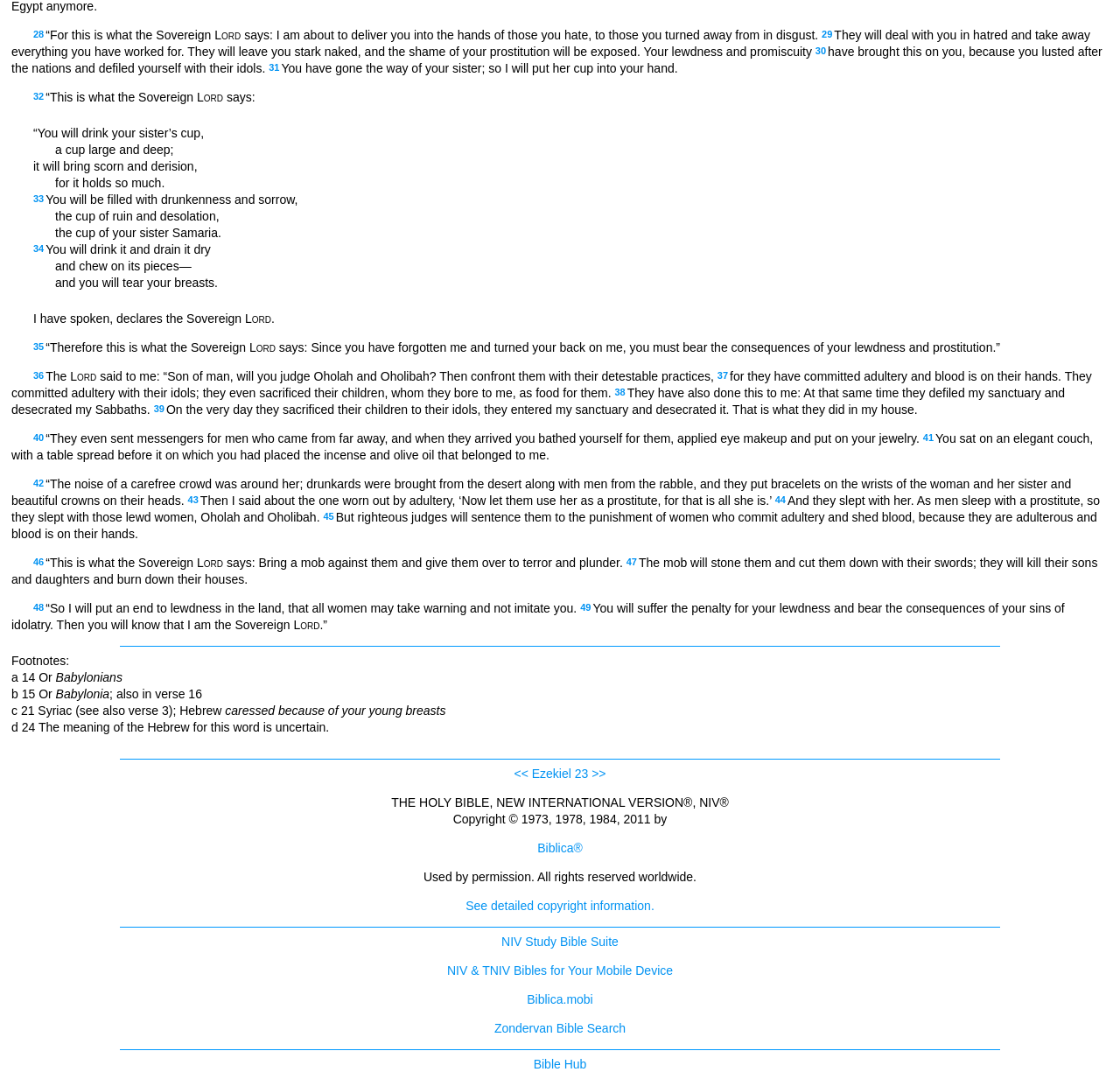For the given element description Zondervan Bible Search, determine the bounding box coordinates of the UI element. The coordinates should follow the format (top-left x, top-left y, bottom-right x, bottom-right y) and be within the range of 0 to 1.

[0.441, 0.946, 0.559, 0.959]